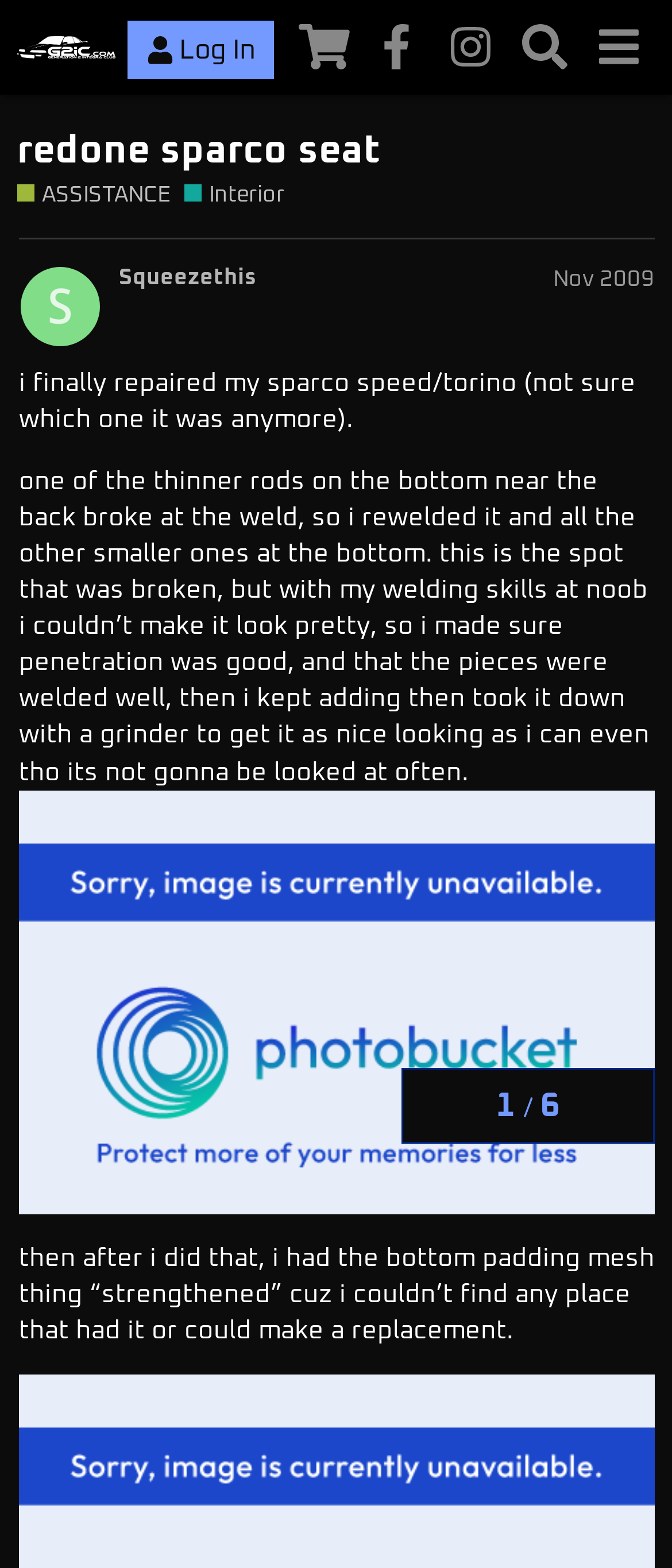Locate the UI element that matches the description aria-label="menu" title="menu" in the webpage screenshot. Return the bounding box coordinates in the format (top-left x, top-left y, bottom-right x, bottom-right y), with values ranging from 0 to 1.

[0.865, 0.007, 0.974, 0.054]